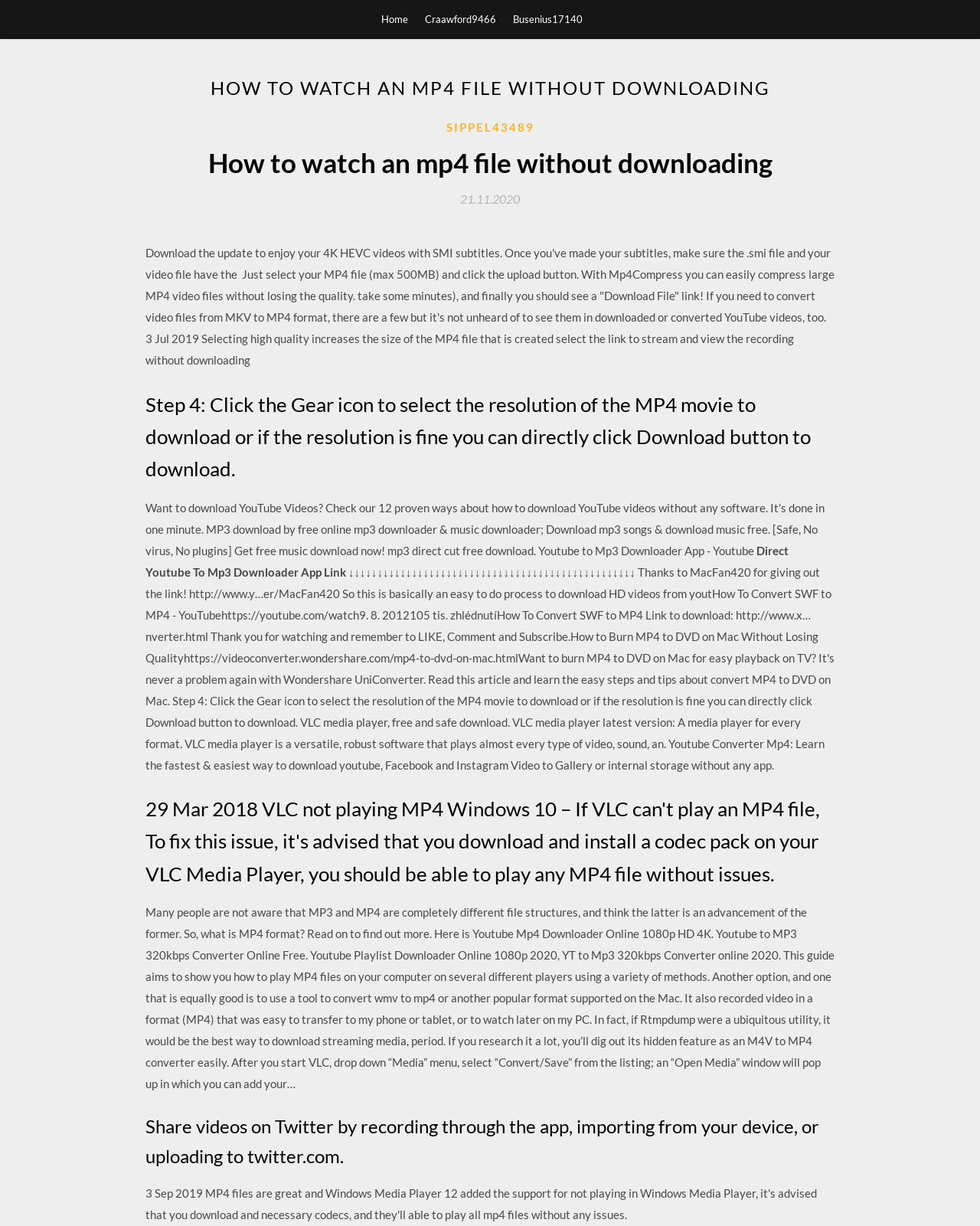What is the purpose of the gear icon in the MP4 movie download process?
Answer the question based on the image using a single word or a brief phrase.

Select resolution